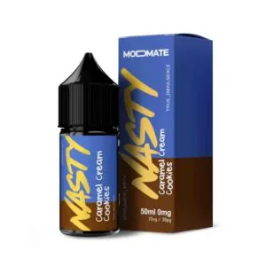Answer the question in a single word or phrase:
What type of devices is the e-liquid suitable for?

Pod systems and low-wattage devices